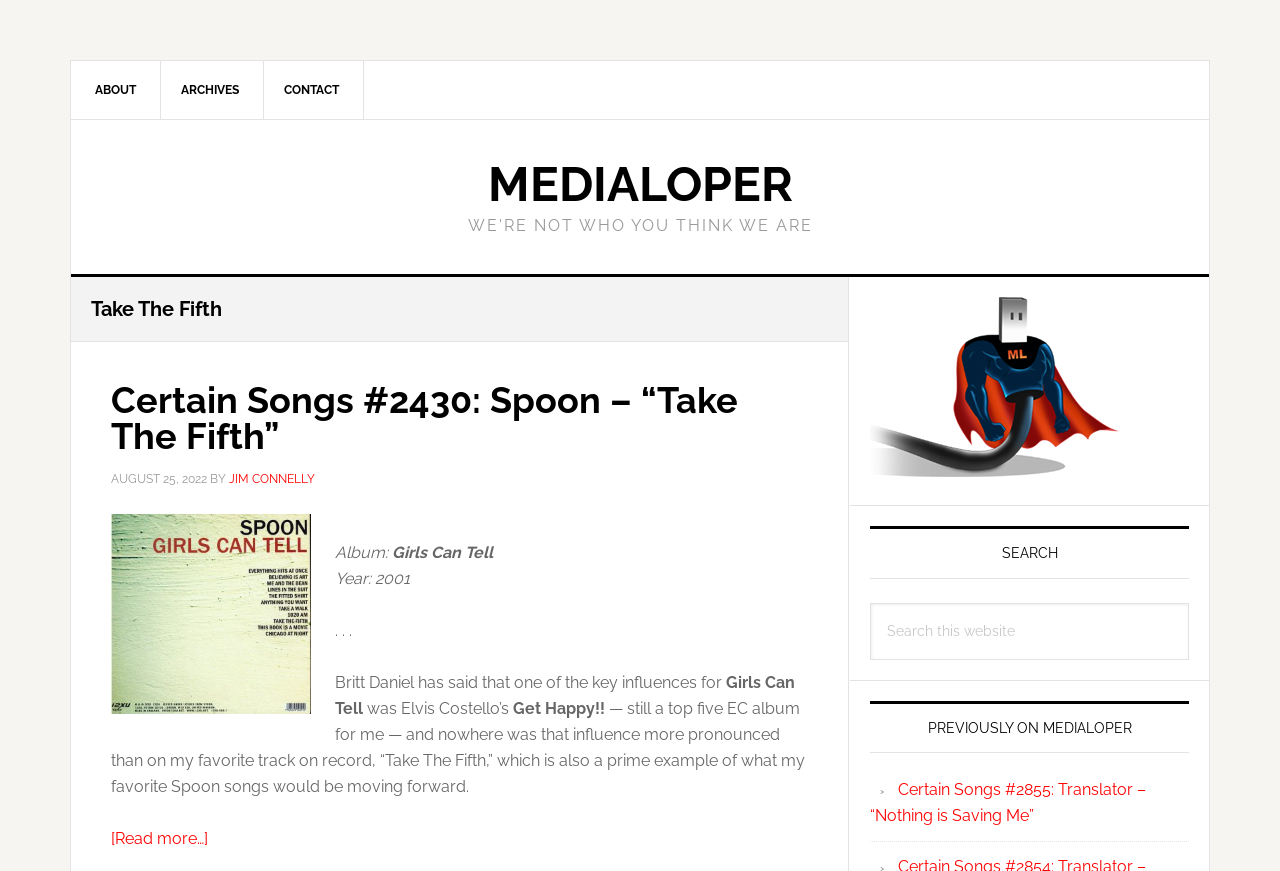Determine the bounding box coordinates of the clickable area required to perform the following instruction: "Search for a keyword". The coordinates should be represented as four float numbers between 0 and 1: [left, top, right, bottom].

[0.68, 0.692, 0.929, 0.757]